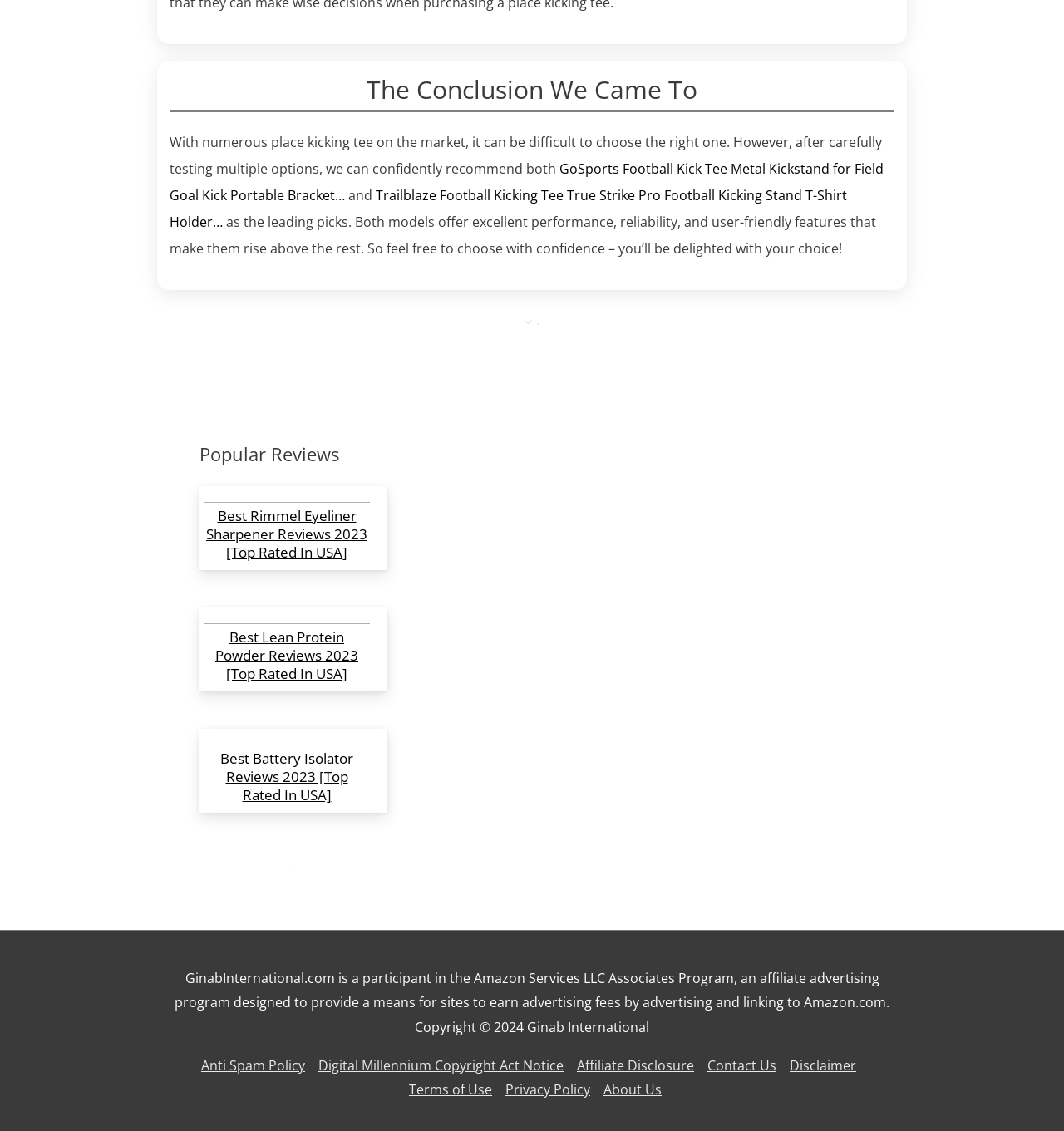Could you determine the bounding box coordinates of the clickable element to complete the instruction: "Click on the 'Contact Us' link"? Provide the coordinates as four float numbers between 0 and 1, i.e., [left, top, right, bottom].

[0.659, 0.934, 0.736, 0.95]